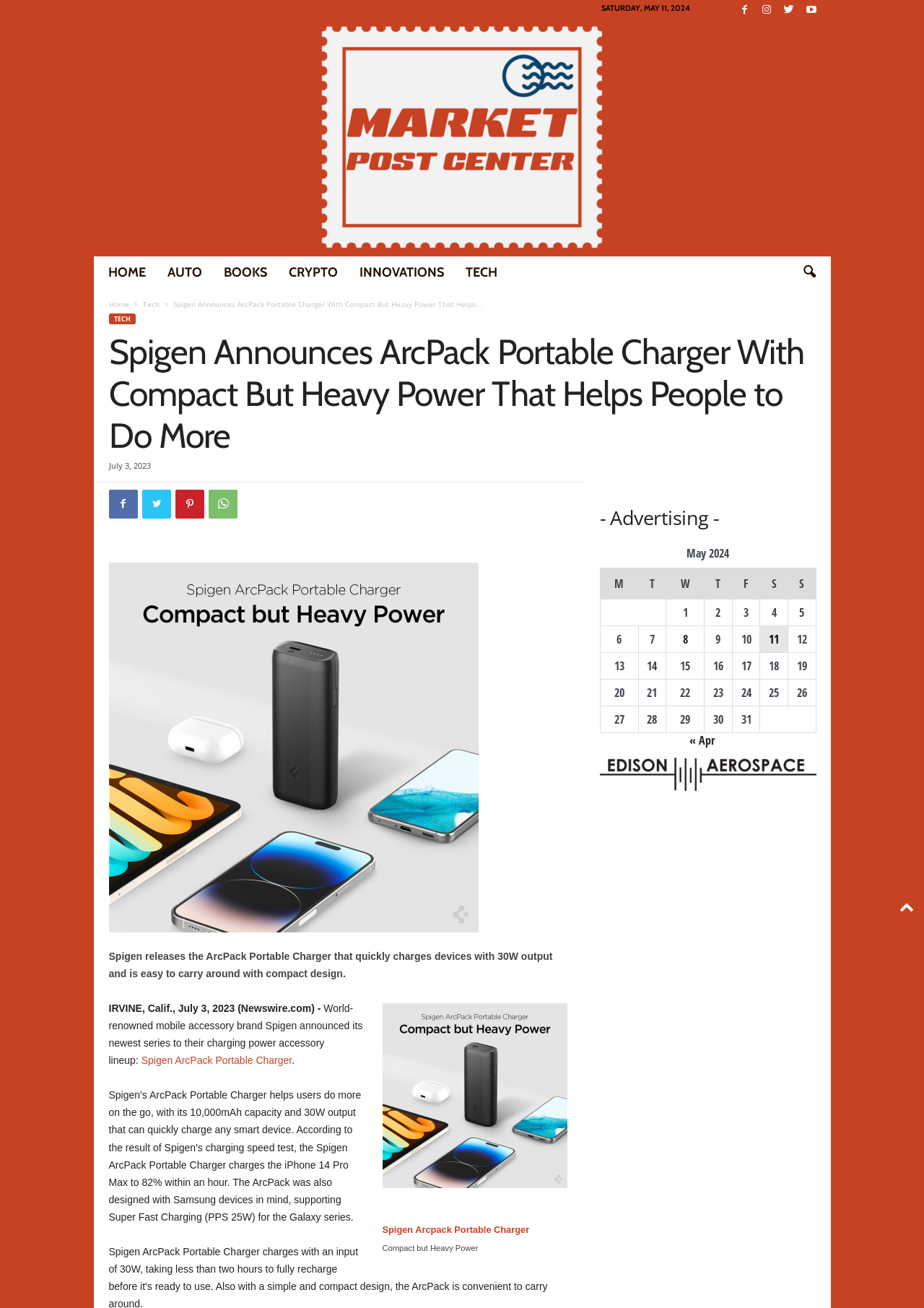Please find the bounding box coordinates of the element that you should click to achieve the following instruction: "View the calendar for May 2024". The coordinates should be presented as four float numbers between 0 and 1: [left, top, right, bottom].

[0.649, 0.417, 0.883, 0.56]